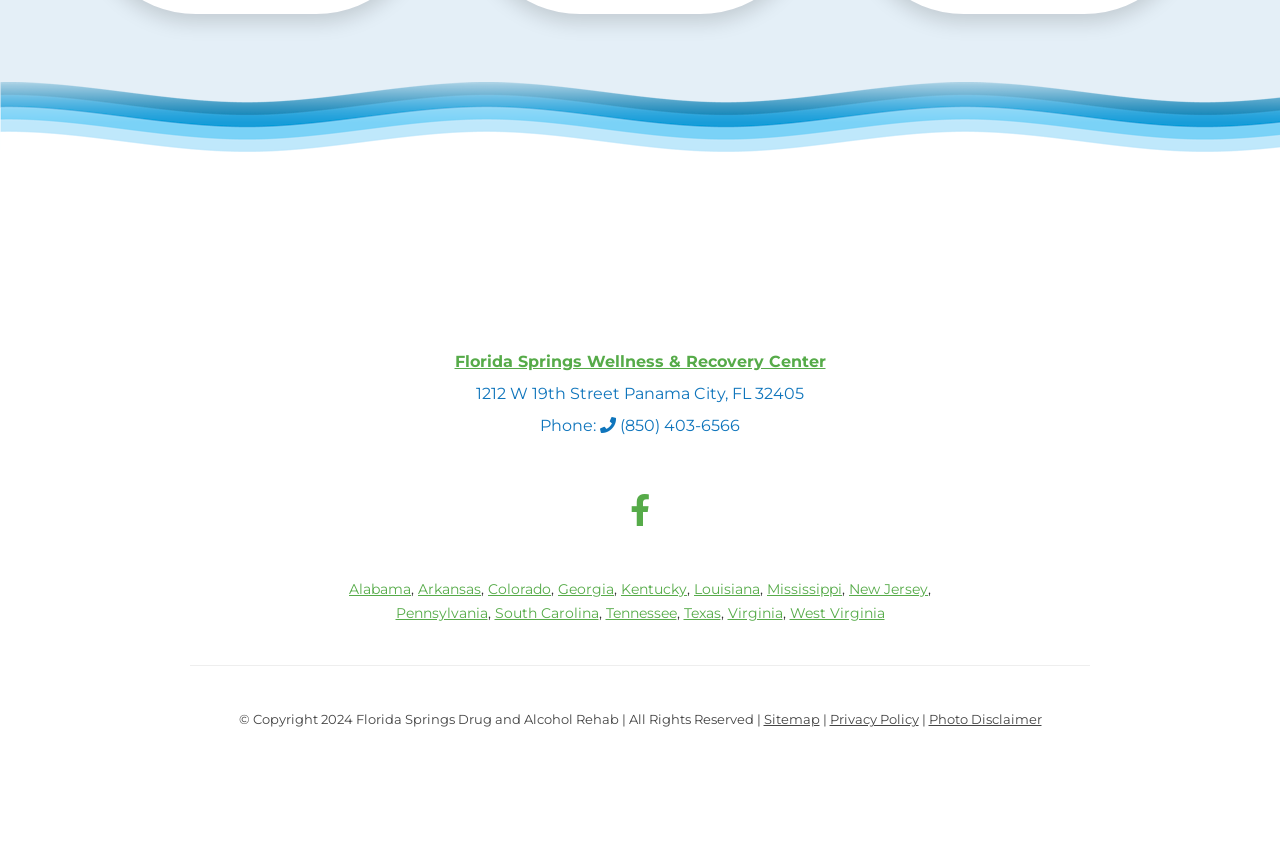Locate the UI element described by West Virginia in the provided webpage screenshot. Return the bounding box coordinates in the format (top-left x, top-left y, bottom-right x, bottom-right y), ensuring all values are between 0 and 1.

[0.617, 0.717, 0.691, 0.738]